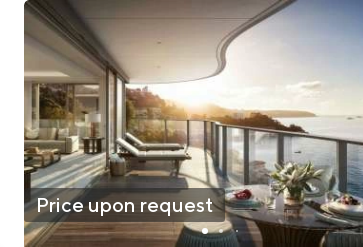Give an elaborate caption for the image.

The image showcases a beautifully designed terrace that captures the serene ambiance of a coastal setting, with a captivating view of the sea and surrounding hills bathed in warm, golden light from the setting sun. The outdoor space features stylish seating arrangements and a dining setup with tasteful decor, hinting at luxurious living. A prominent text overlay, "Price upon request," suggests exclusivity and a high-end offering, inviting potential buyers to inquire further about this stunning property. This visual perfectly encapsulates the allure of premium real estate in a desirable location, making it an enticing option for those seeking a luxurious lifestyle.